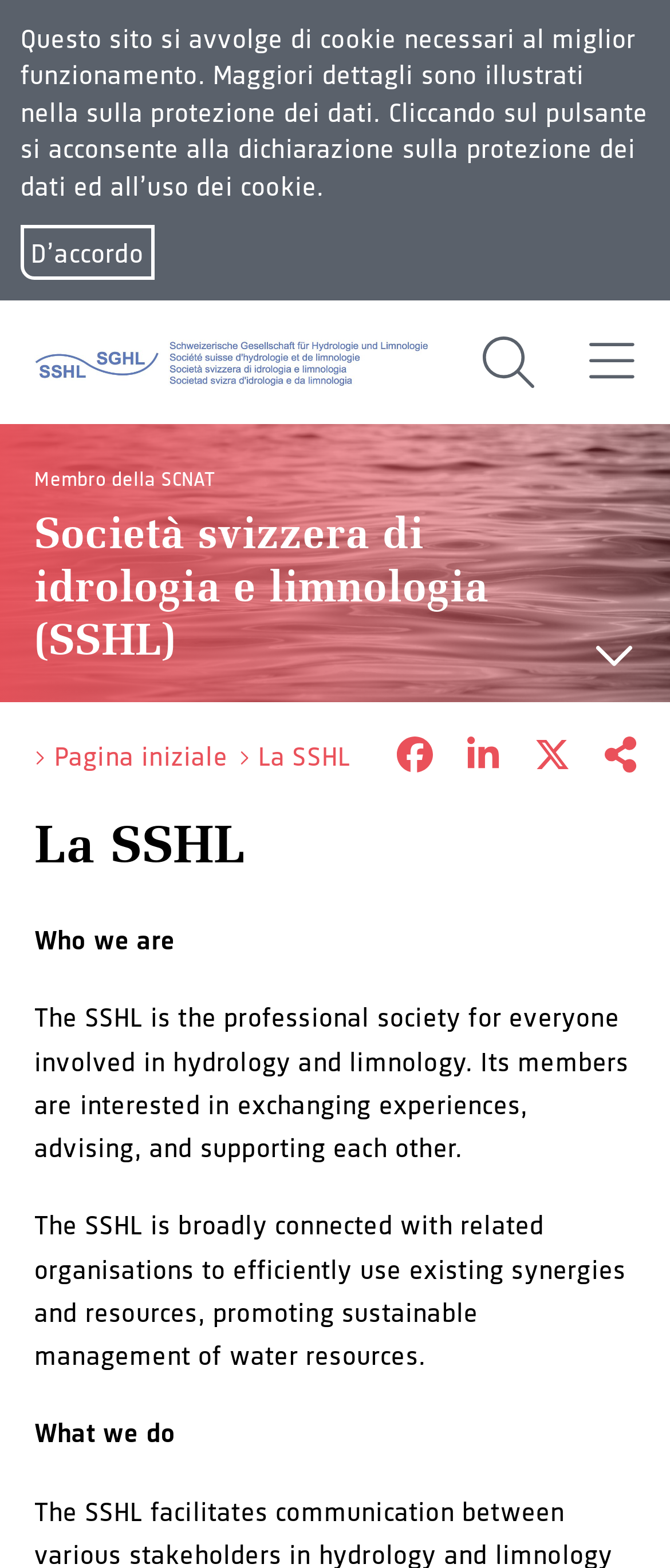Provide a short, one-word or phrase answer to the question below:
What is the topic of the second paragraph?

What we do